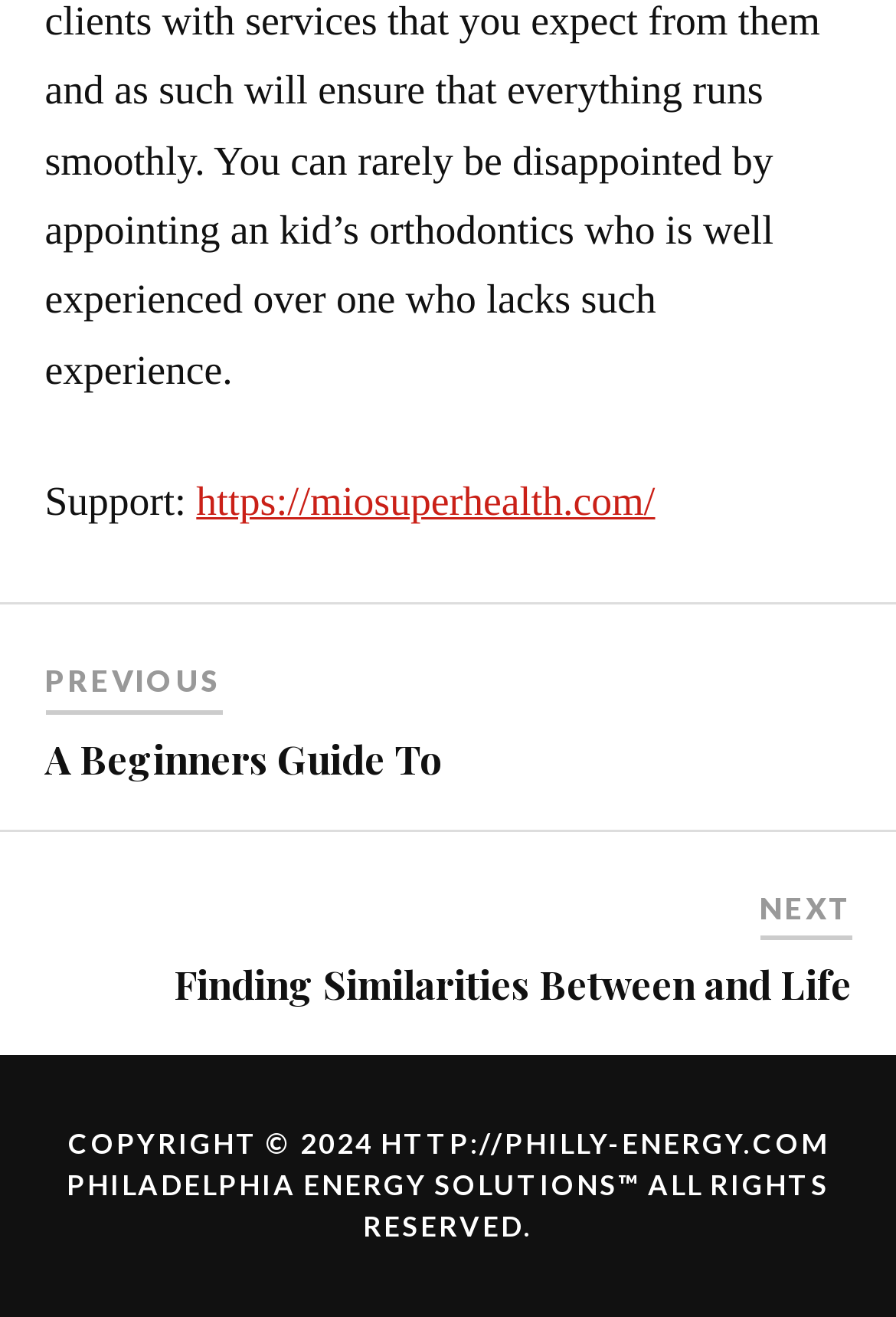What is the text at the bottom left of the webpage?
Using the image, provide a detailed and thorough answer to the question.

By analyzing the bounding box coordinates of the StaticText elements, I determined that the text 'COPYRIGHT © 2024 HTTP://PHILLY-ENERGY.COM' is located at the bottom left of the webpage, with a y-coordinate range of [0.855, 0.881].